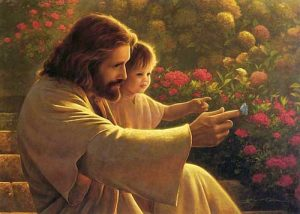Consider the image and give a detailed and elaborate answer to the question: 
What is the child's emotional state?

According to the caption, the child is gazing at the butterfly with 'wonder and delight', indicating that they are experiencing a sense of awe and happiness in response to Jesus' action.